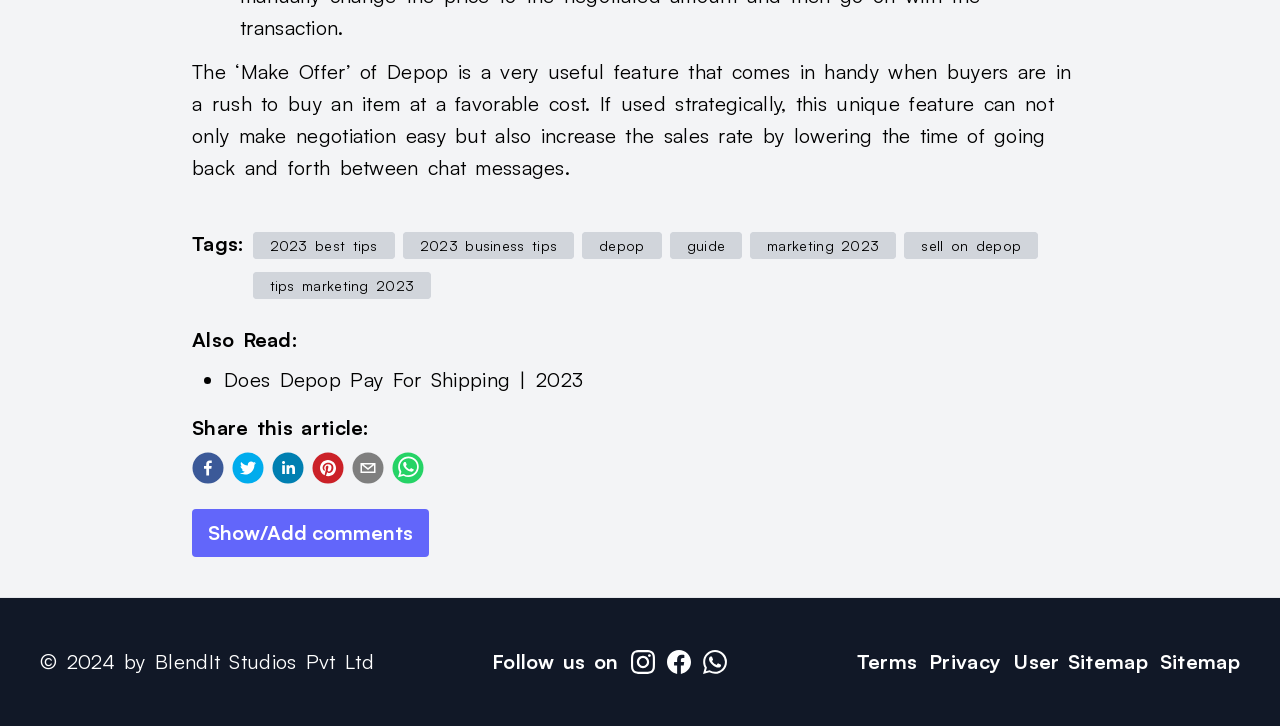Determine the bounding box coordinates of the target area to click to execute the following instruction: "Read the article 'Does Depop Pay For Shipping | 2023'."

[0.175, 0.506, 0.456, 0.54]